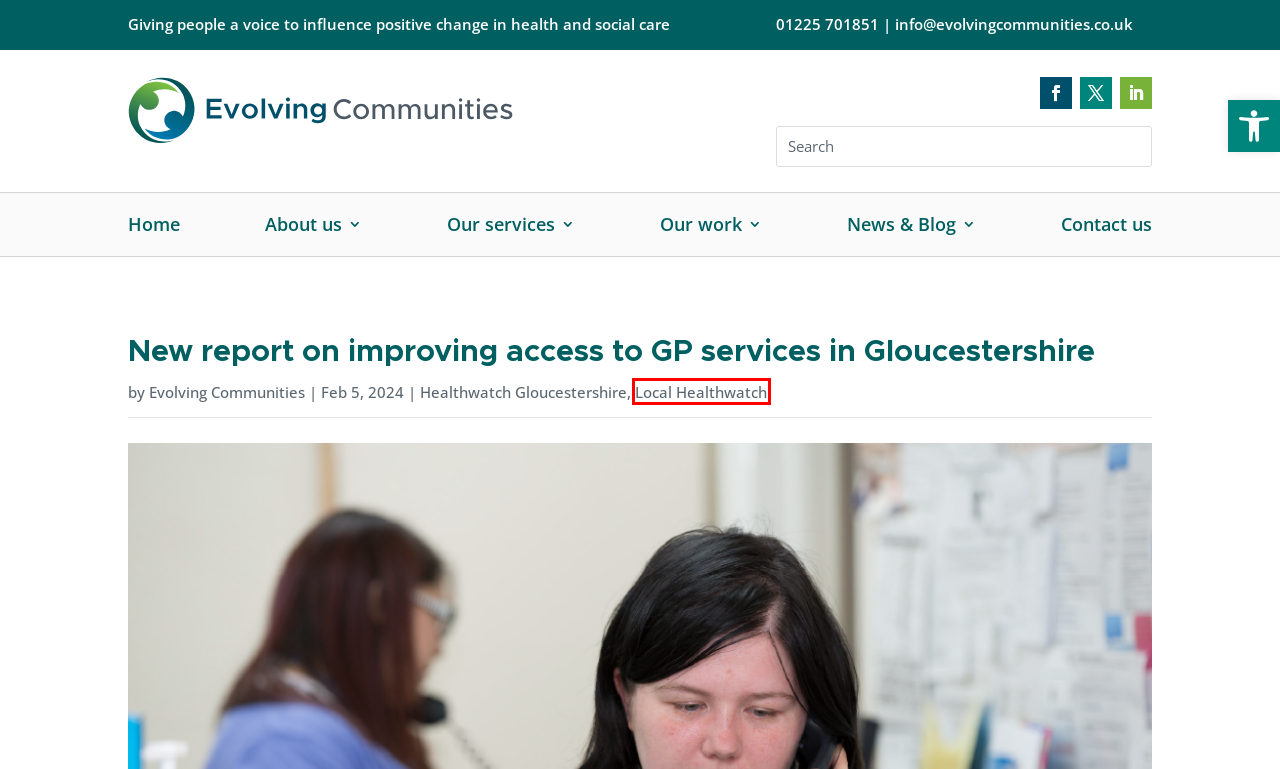You are provided with a screenshot of a webpage that includes a red rectangle bounding box. Please choose the most appropriate webpage description that matches the new webpage after clicking the element within the red bounding box. Here are the candidates:
A. Evolving Communities | Giving people a voice to influence positive change in health and social care
B. Healthwatch Gloucestershire | Evolving Communities
C. Community engagement partnerships | Evolving Communities
D. Work for us | Evolving Communities
E. About us | Evolving Communities
F. Contact us | Evolving Communities
G. Evolving Communities | Evolving Communities
H. Local Healthwatch | Evolving Communities

H